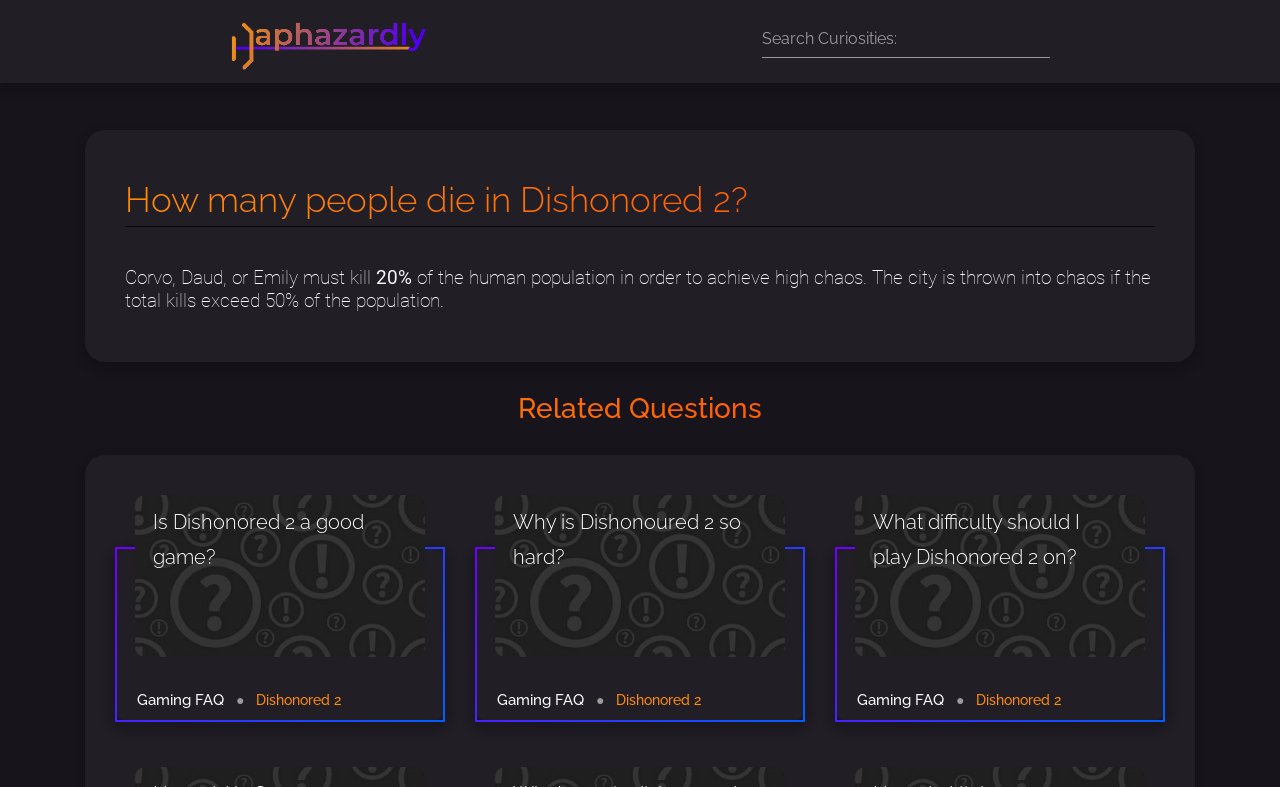What is the background image of the related questions?
Based on the screenshot, answer the question with a single word or phrase.

FAQ Background